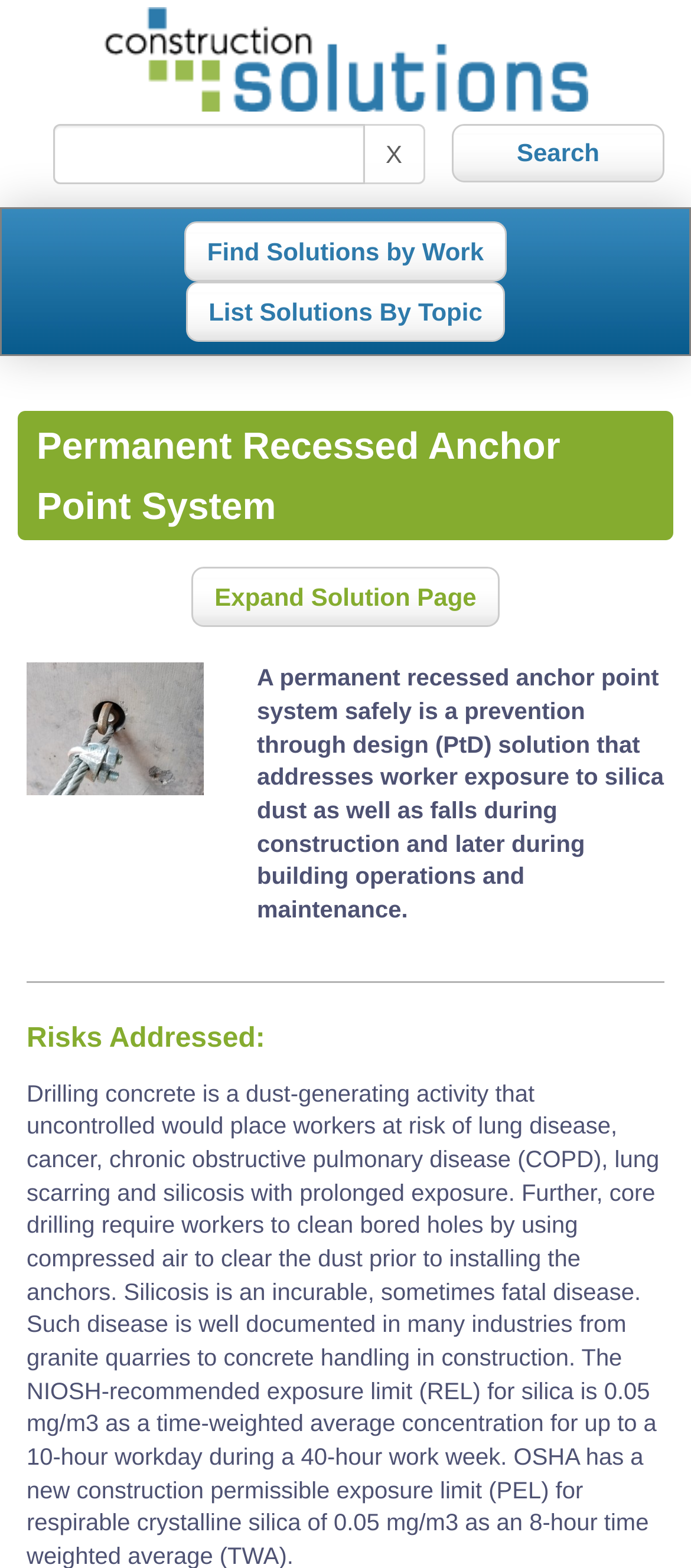Construct a comprehensive caption that outlines the webpage's structure and content.

The webpage is about a construction solution, specifically a permanent recessed anchor point system. At the top, there is a logo and a link to "Construction Solutions" on the left, and a search button on the right. Below this, there are two links: "Find Solutions by Work" and "List Solutions By Topic", which are centered on the page.

The main content of the page is divided into sections. The first section has a heading "Permanent Recessed Anchor Point System" and a link to "Expand Solution Page" below it. To the left of this section, there is an image and a link with no text. 

The next section describes the permanent recessed anchor point system, stating that it is a prevention through design solution that addresses worker exposure to silica dust and falls during construction and later during building operations and maintenance. This text is positioned below the previous section and spans most of the page's width.

Finally, there is a horizontal separator line, followed by a heading "Risks Addressed:", which is positioned at the bottom left of the page.